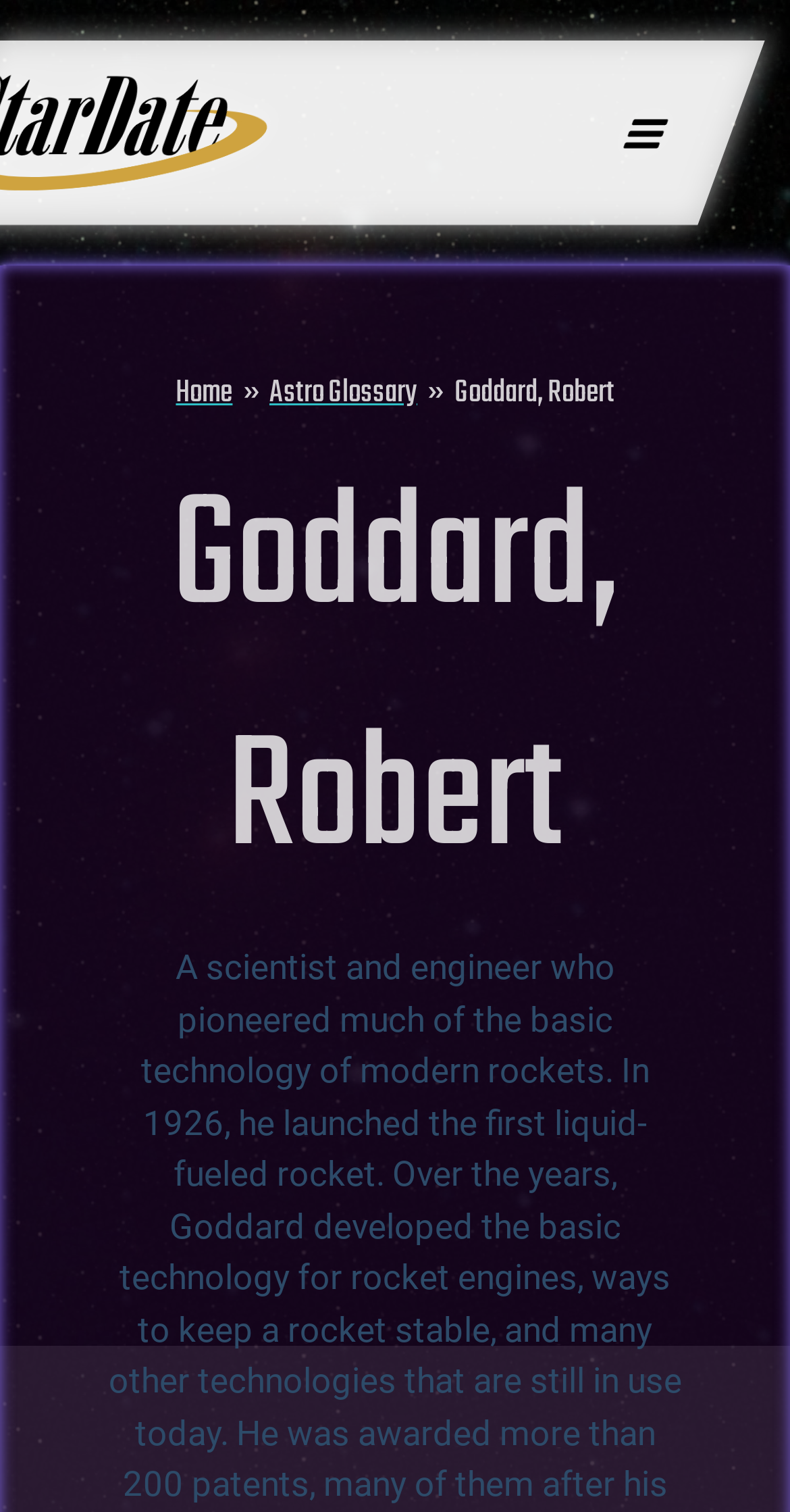Generate a thorough explanation of the webpage's elements.

The webpage is about Robert Goddard, a scientist and engineer who pioneered modern rocket technology. At the top right corner, there is a button labeled "MAIN MENU" with an image to its left. Below this, there is a navigation section with breadcrumbs, containing links to "Home" and "Astro Glossary", as well as a static text element displaying "Goddard, Robert". 

The main content of the webpage is headed by a large heading element, also titled "Goddard, Robert", which spans across the top section of the page. The webpage appears to be an archive or biography page dedicated to Robert Goddard, likely providing more information about his life and achievements in rocket technology.